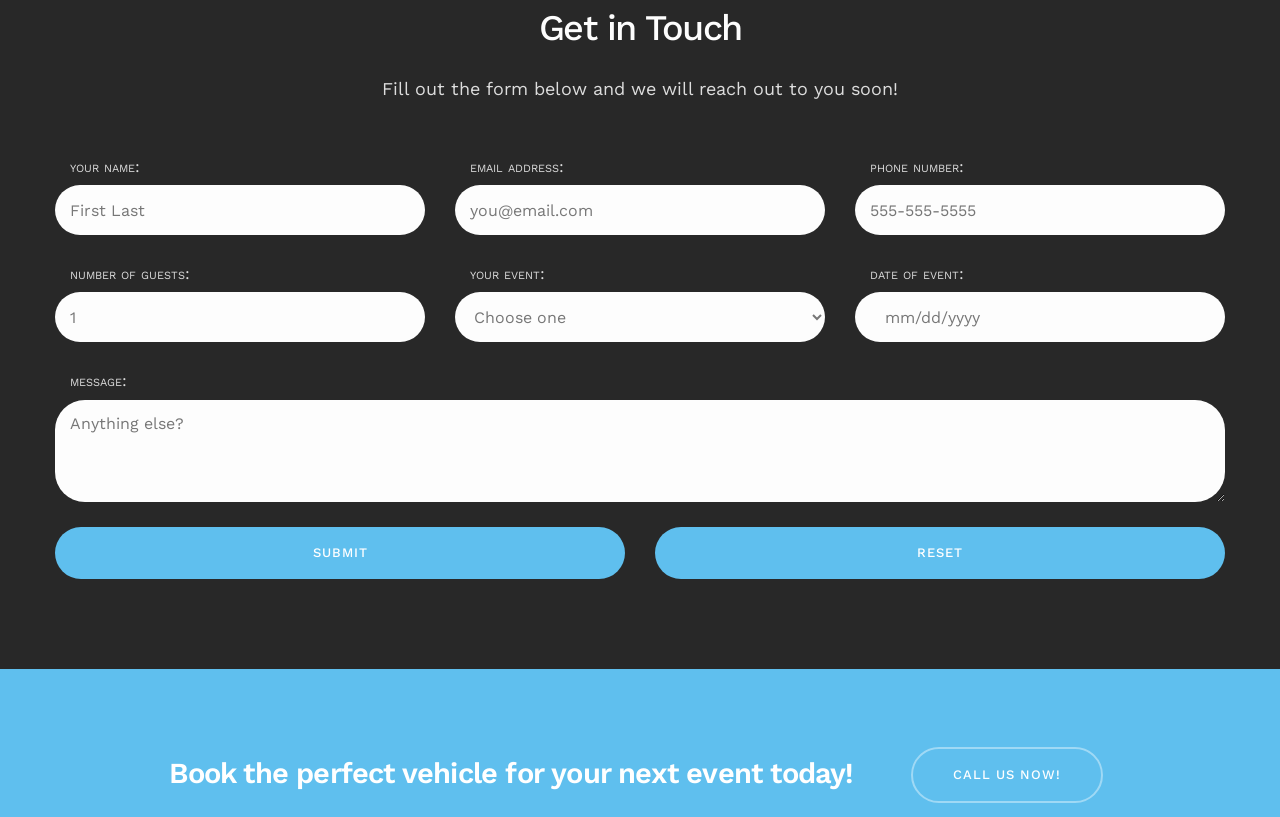Identify the bounding box coordinates for the element you need to click to achieve the following task: "Click the Submit button". Provide the bounding box coordinates as four float numbers between 0 and 1, in the form [left, top, right, bottom].

[0.043, 0.645, 0.488, 0.709]